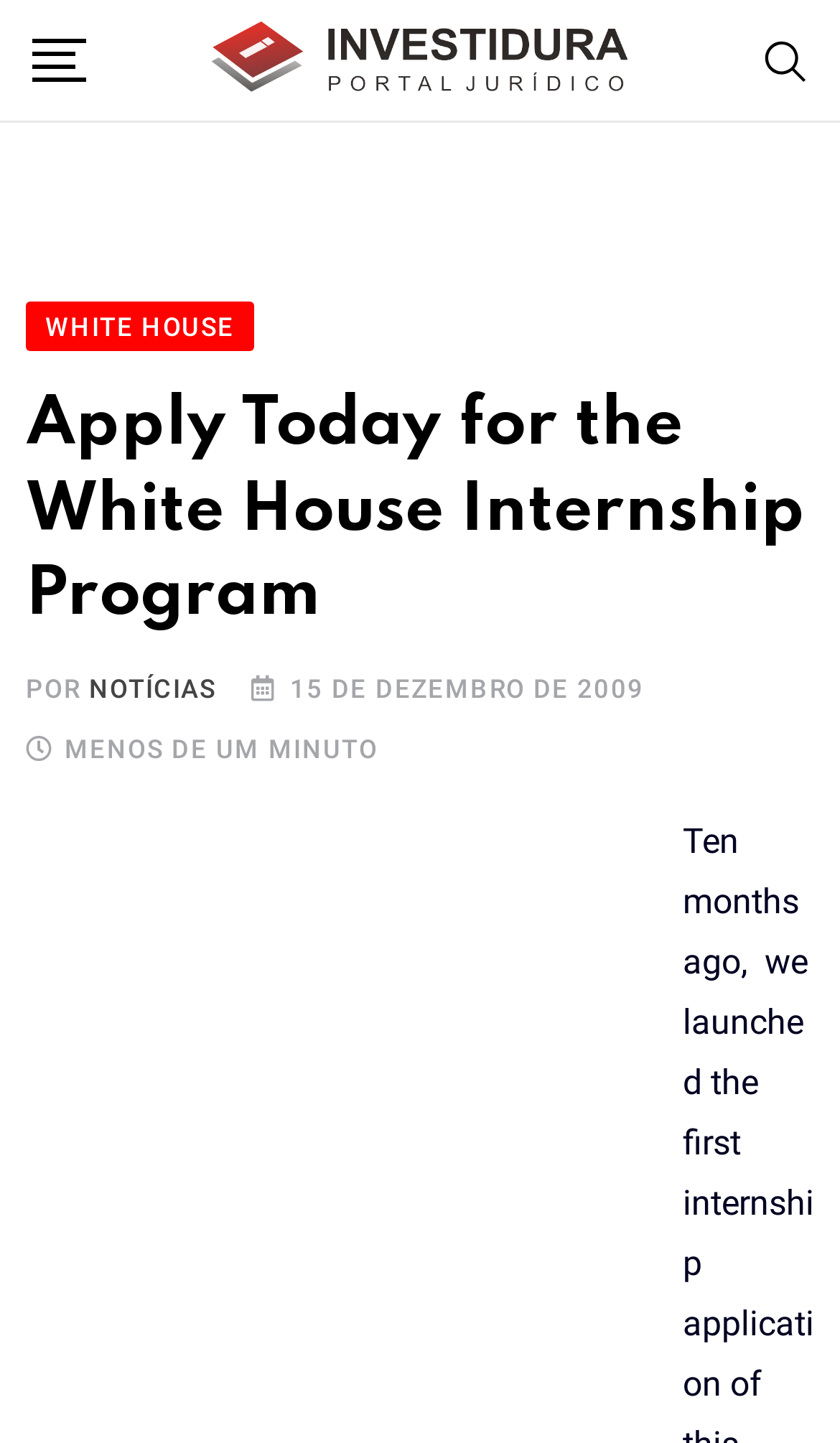Give a comprehensive overview of the webpage, including key elements.

The webpage is about the White House Internship Program. At the top left, there is a link to apply today for the internship program. Below it, there is a heading that reads "Apply Today for the White House Internship Program". 

On the top right, there is a search link accompanied by a small image. Next to it, there is a link to the White House website. 

In the middle of the page, there are three lines of text. The first line reads "POR" and is followed by "NOTÍCIAS". The third line displays the date "15 DE DEZEMBRO DE 2009". 

Below these lines, there is a text that reads "MENUS DE UM MINUTO". 

There are no other prominent UI elements or images on the page.